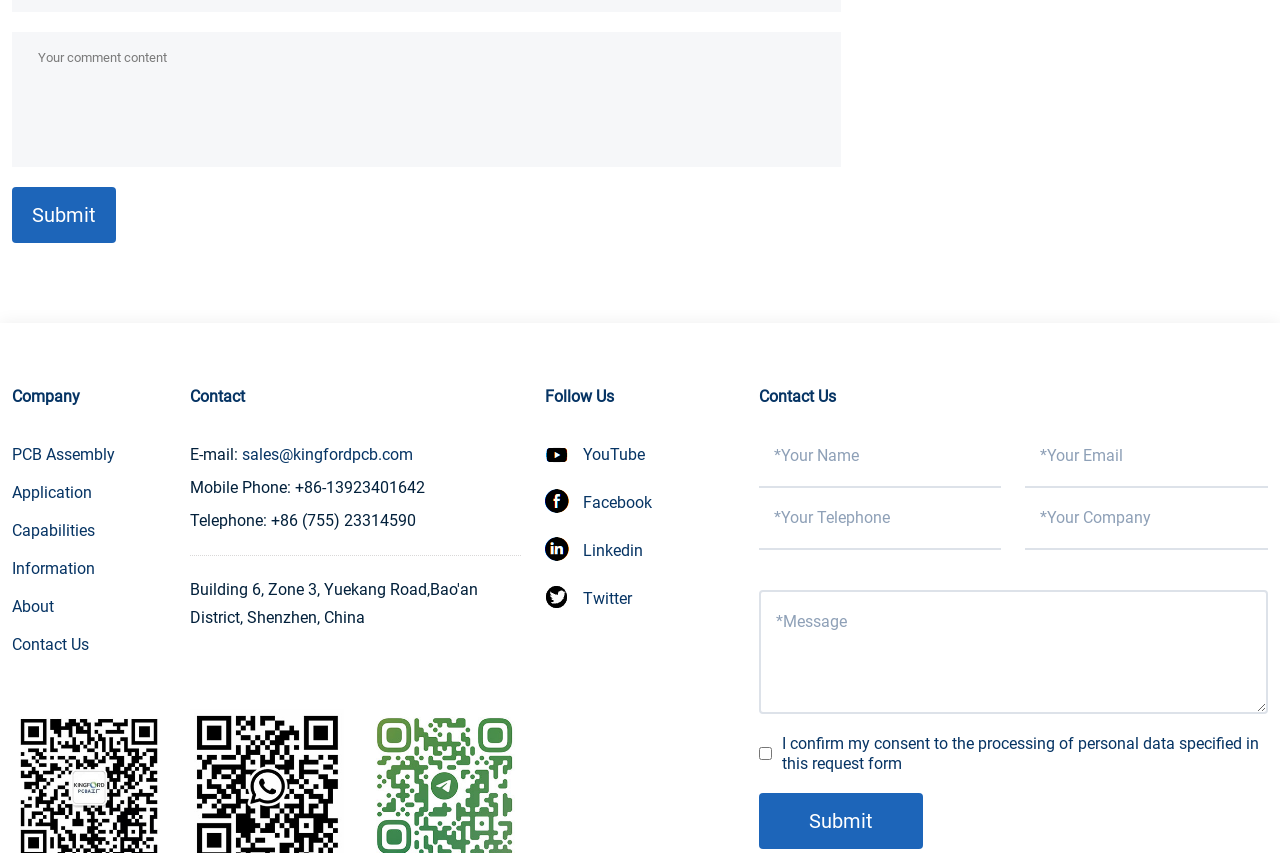How many social media links are there?
Using the information from the image, provide a comprehensive answer to the question.

I counted the number of social media links by looking at the section labeled 'Follow Us', which contains links to YouTube, Facebook, Linkedin, and Twitter.